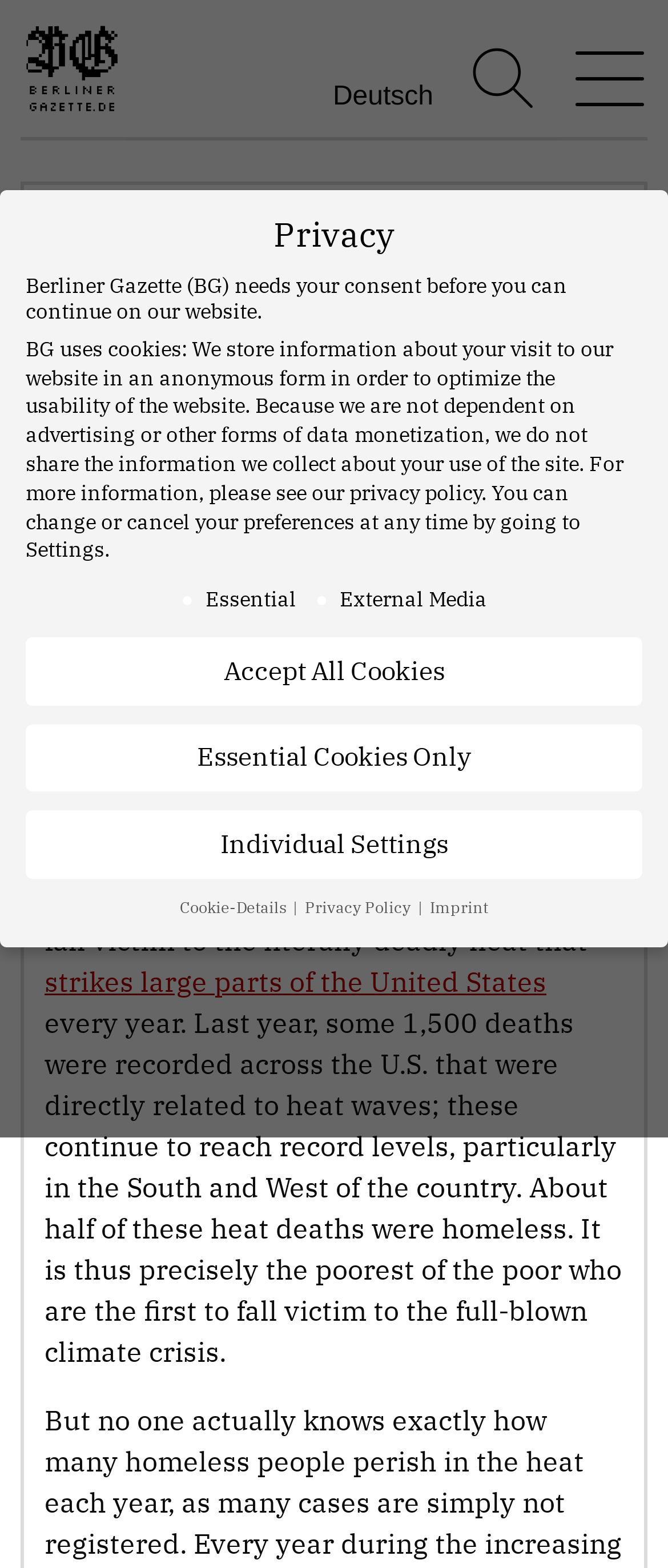Identify the bounding box coordinates of the region I need to click to complete this instruction: "visit the privacy policy page".

[0.523, 0.306, 0.721, 0.322]